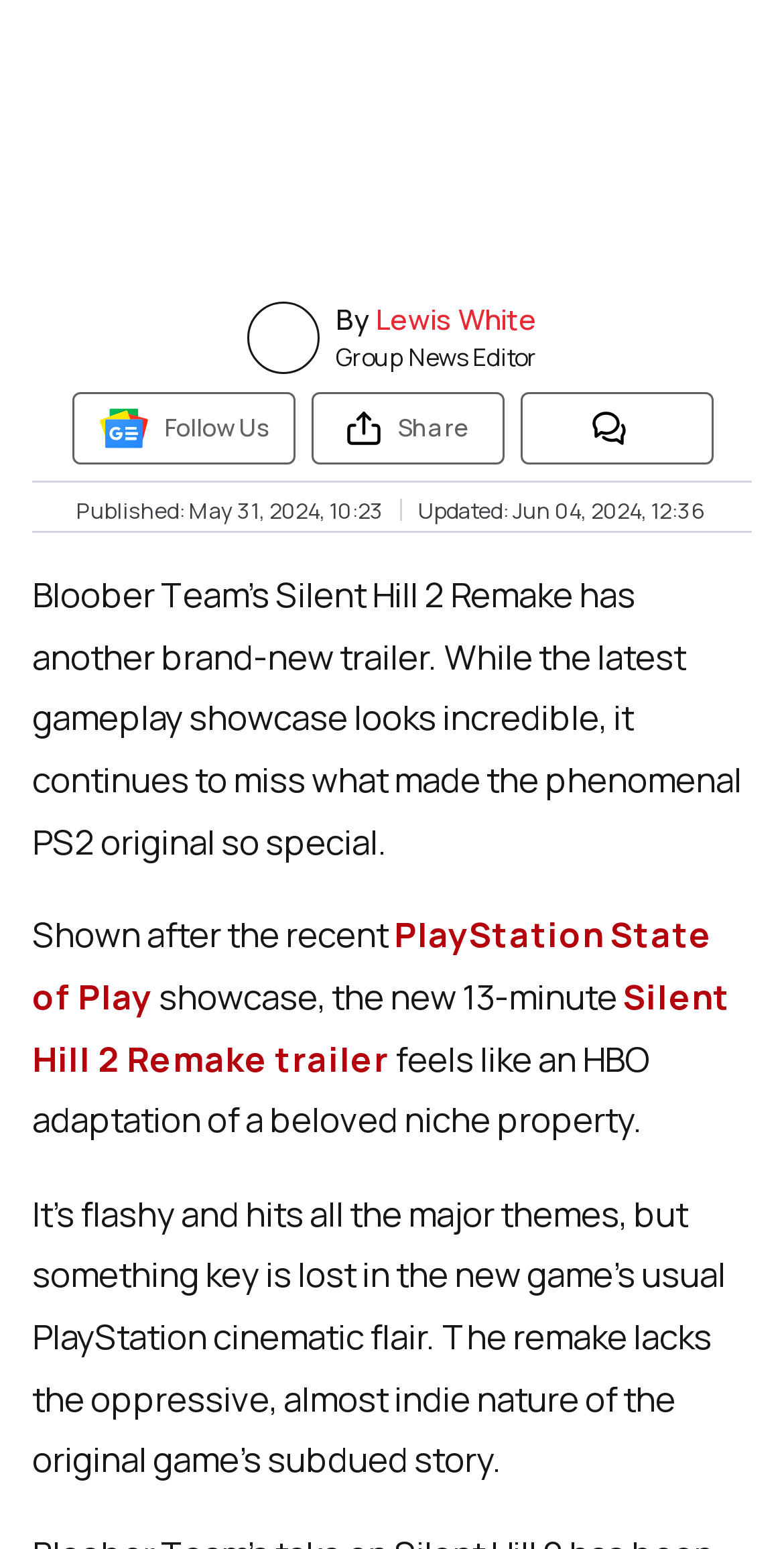Answer in one word or a short phrase: 
How long is the new Silent Hill 2 Remake trailer?

13 minutes